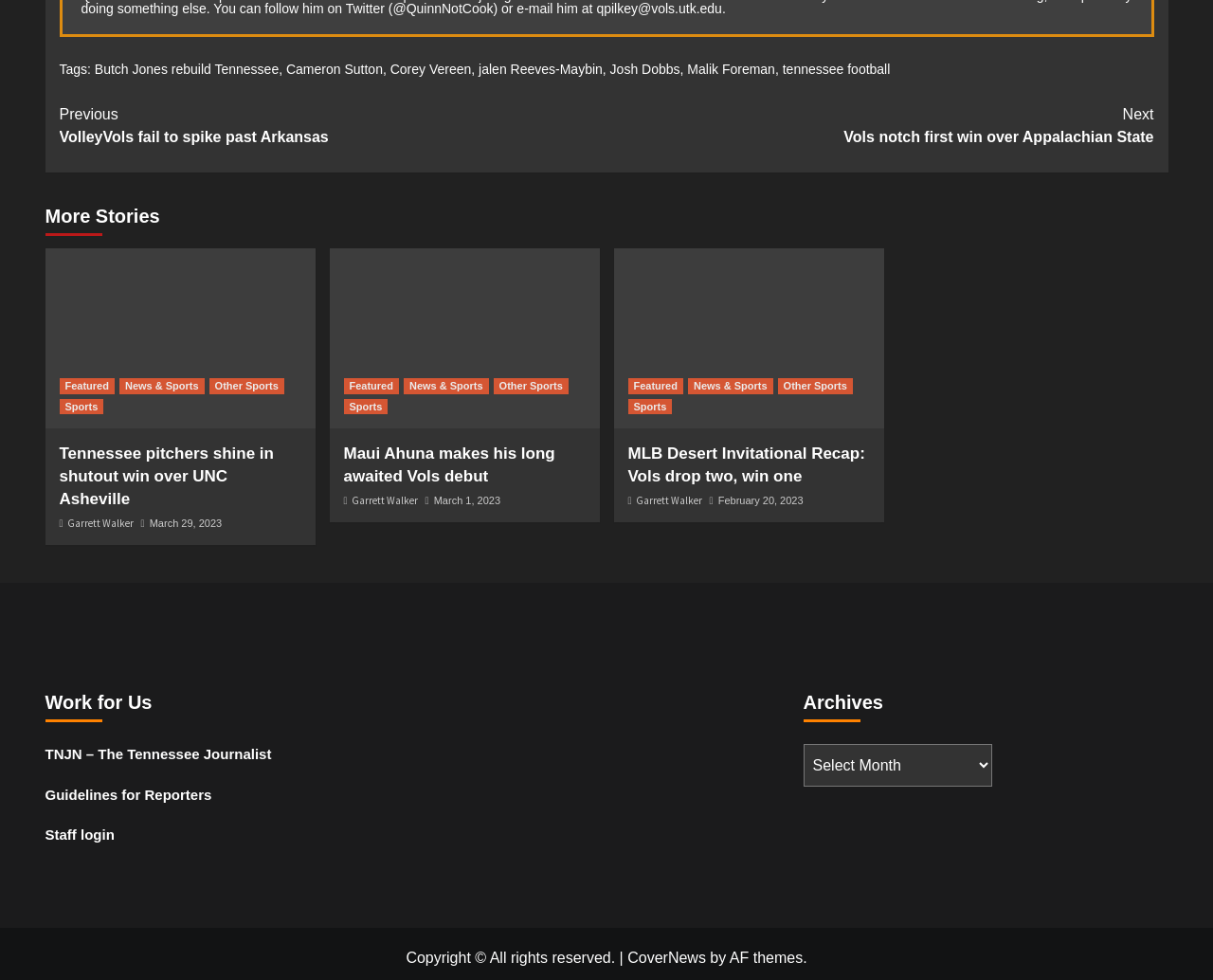Pinpoint the bounding box coordinates of the element that must be clicked to accomplish the following instruction: "Click on 'Work for Us'". The coordinates should be in the format of four float numbers between 0 and 1, i.e., [left, top, right, bottom].

[0.037, 0.696, 0.338, 0.75]